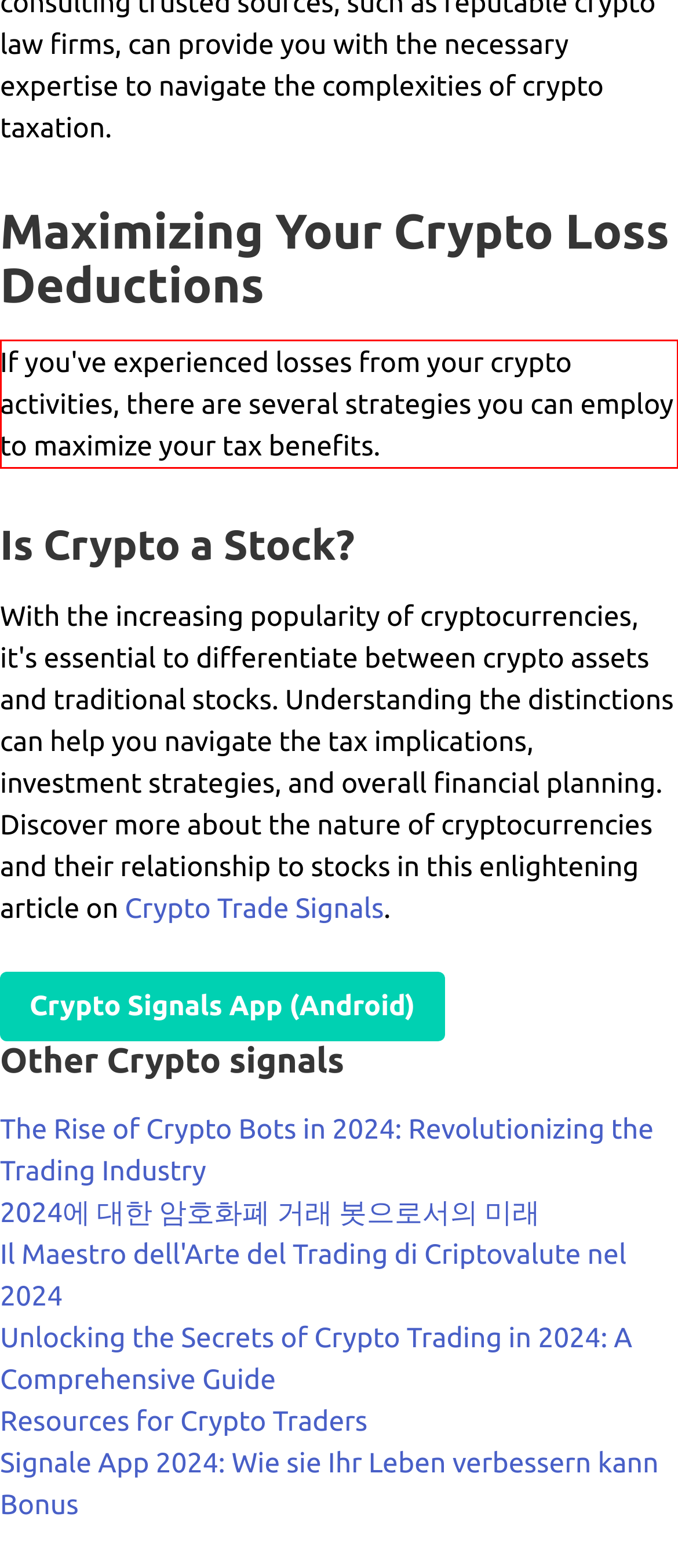Perform OCR on the text inside the red-bordered box in the provided screenshot and output the content.

If you've experienced losses from your crypto activities, there are several strategies you can employ to maximize your tax benefits.